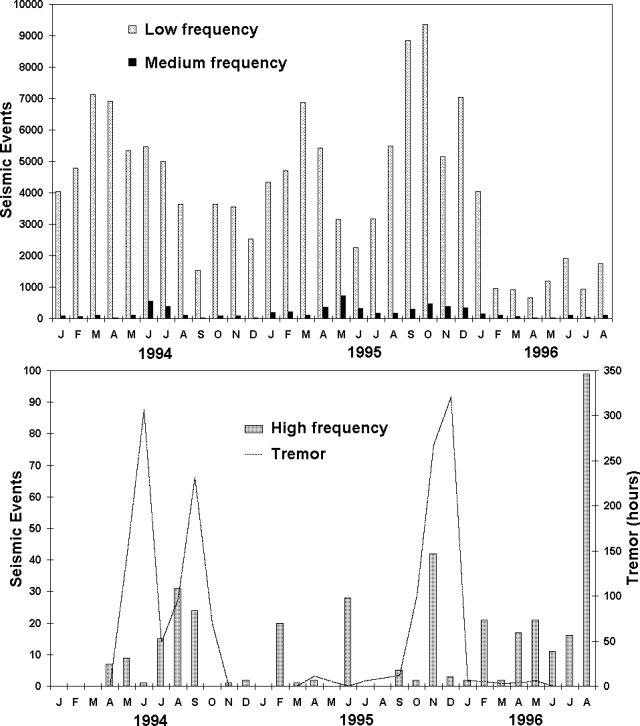Elaborate on the contents of the image in great detail.

The image presents a detailed graphical representation of seismic activity recorded from January 1994 to August 1996, organized into two main sections. 

In the upper chart, seismic events are categorized based on frequency: low-frequency events are depicted with hollow bars, while medium-frequency events are shown as filled black bars. Each month is chronologically represented along the horizontal axis, indicating fluctuations in the number of seismic events throughout the years. Notable spikes in activity can be observed, particularly in mid-1995.

The bottom section provides further insight into the seismicity during the same period, distinguishing between high-frequency seismic events (illustrated with shaded bars) and tremor activity, which is represented with a dashed line. This section highlights not only the number of seismic events but also the duration of tremor occurrences measured in hours, with significant peaks evident during late 1995.

The comprehensive data captured in this figure helps illustrate the seismic trends over the recorded years, emphasizing variations in seismic activity and the relationship between different types of seismic events. The figure is referenced as "Figure 61" and is sourced from the Observatorio Vulcanológico y Sismológico de Costa Rica, Universidad Nacional (OVSICORI-UNA).